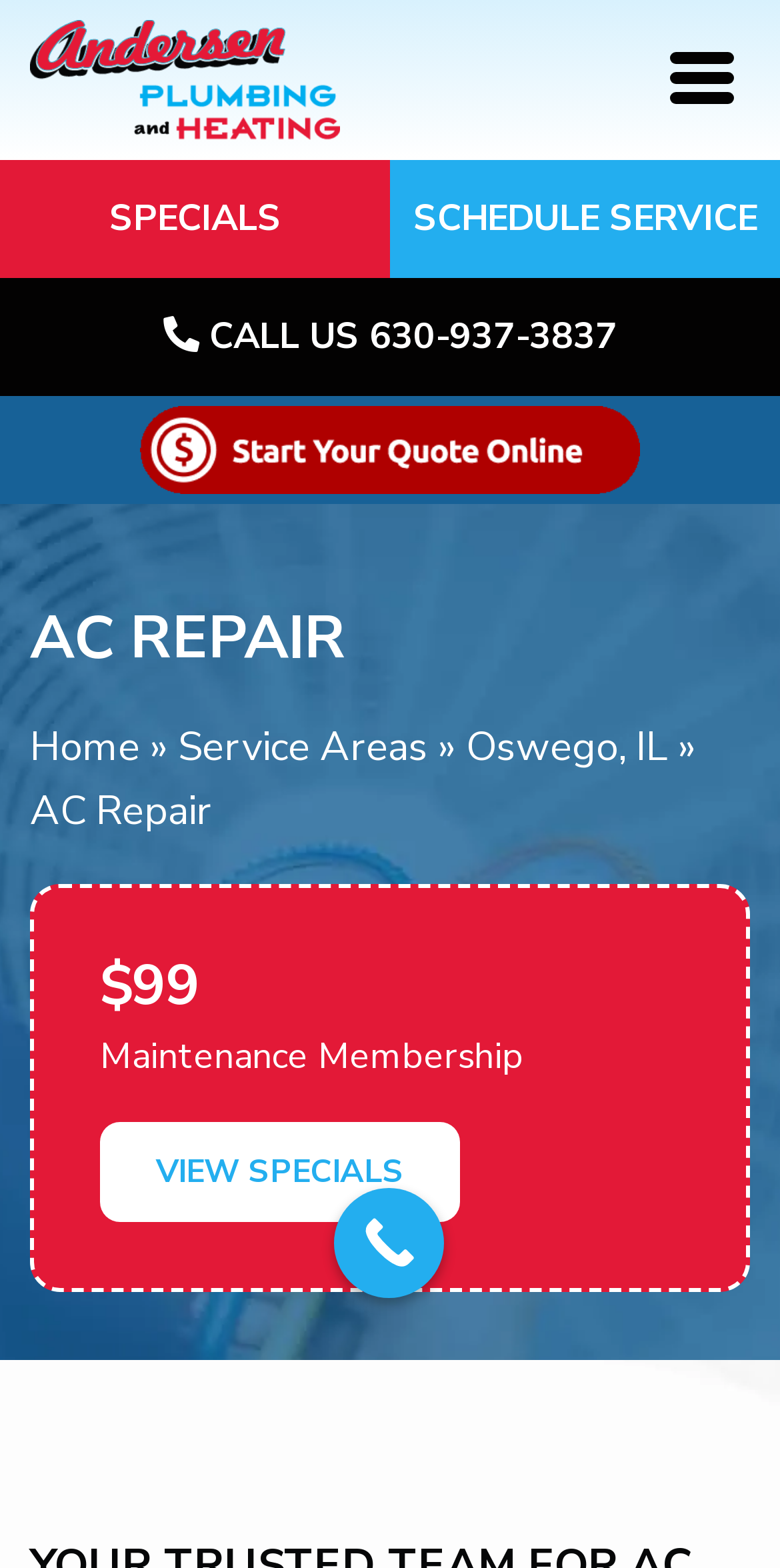Please identify the bounding box coordinates of the area that needs to be clicked to fulfill the following instruction: "Click the Andersen Plumbing and Heating logo."

[0.038, 0.032, 0.436, 0.066]